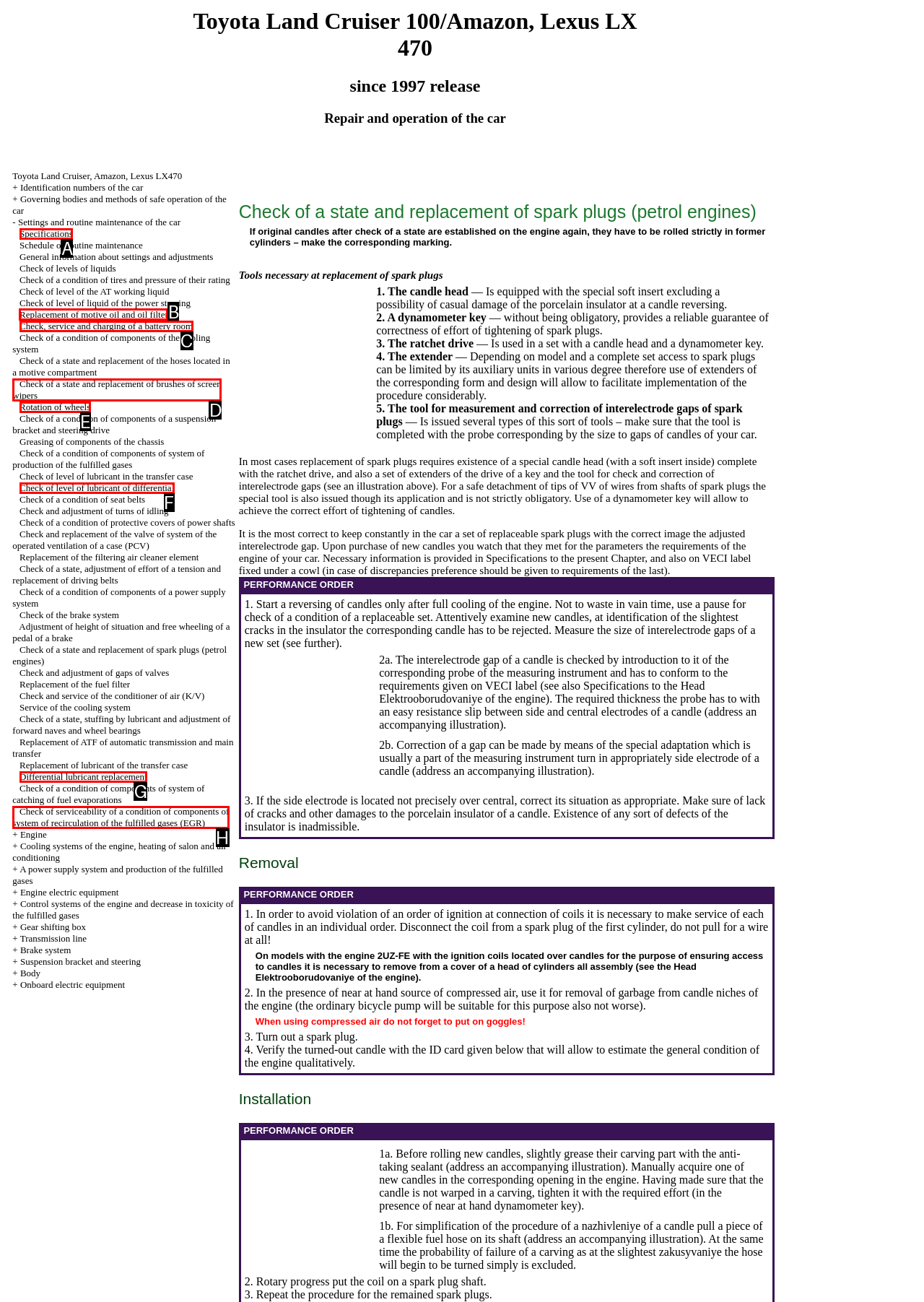Determine the letter of the element to click to accomplish this task: Replace the motive oil and oil filter. Respond with the letter.

B